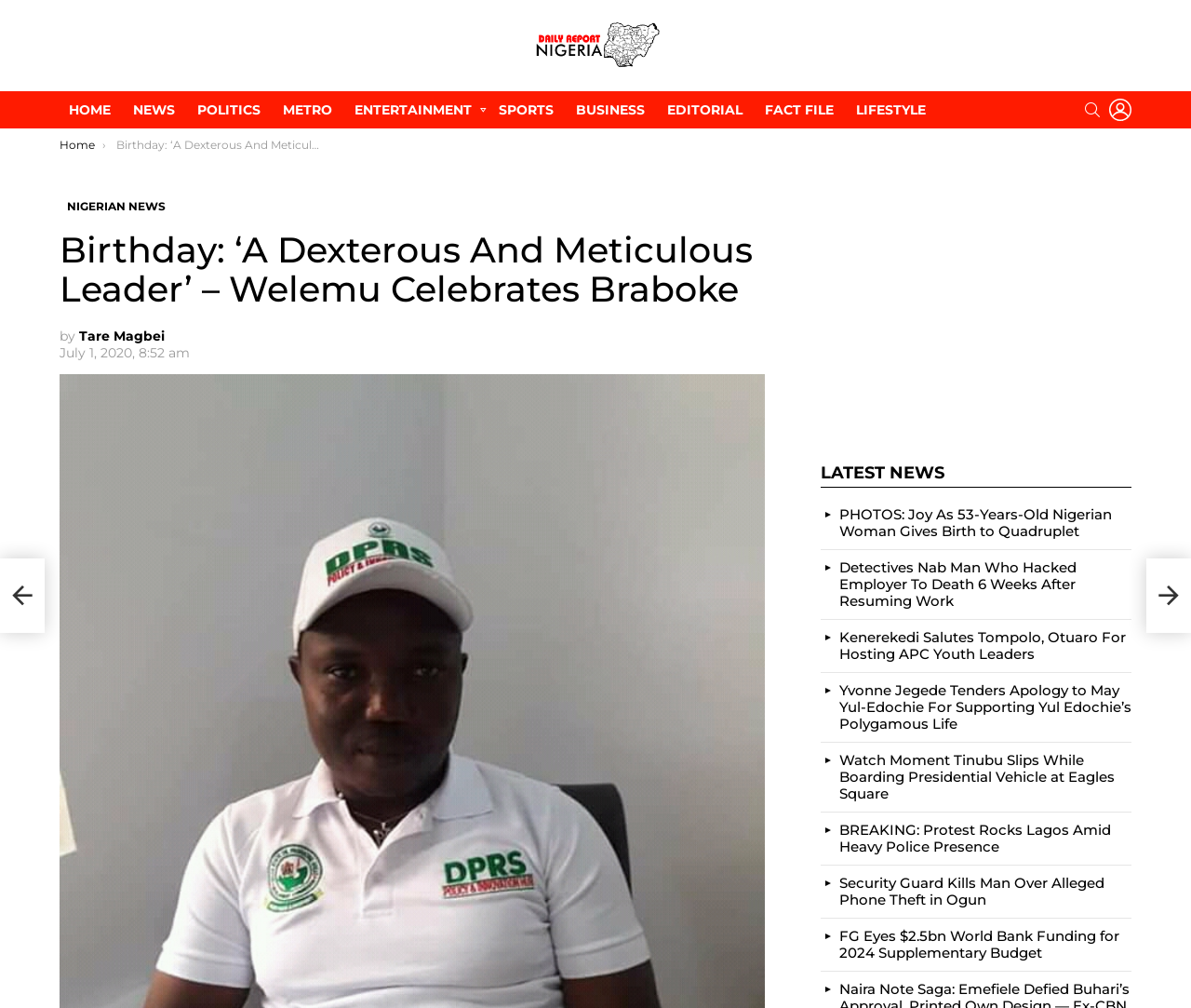What categories are available on the website?
Could you please answer the question thoroughly and with as much detail as possible?

I found the answer by examining the top navigation bar of the webpage, where the categories are typically listed. The links 'HOME', 'NEWS', 'POLITICS', 'METRO', 'ENTERTAINMENT', 'SPORTS', 'BUSINESS', 'EDITORIAL', 'FACT FILE', and 'LIFESTYLE' are situated next to each other, indicating that they are the categories available on the website.